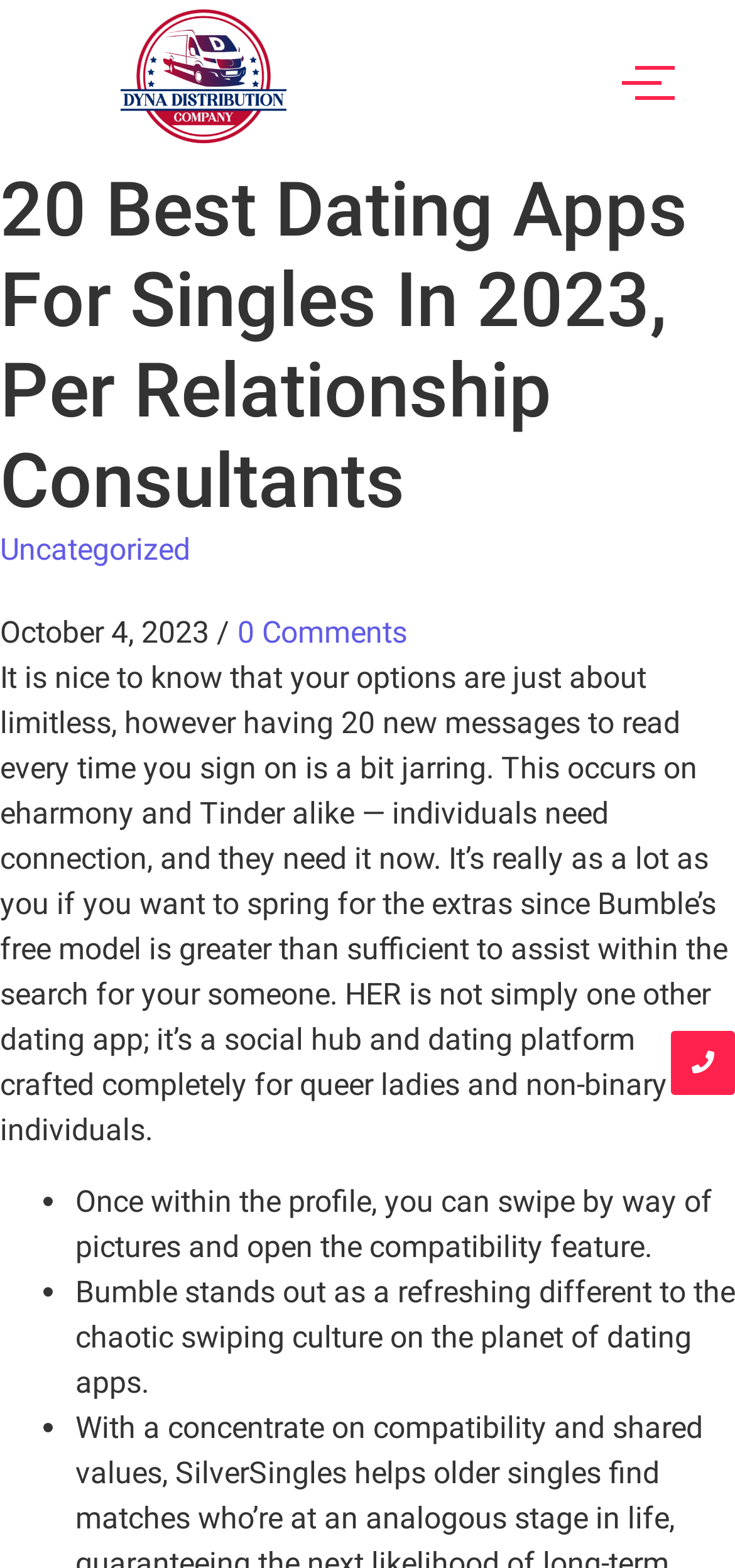What is the feature mentioned in the profile of a dating app?
Please provide a detailed and thorough answer to the question.

The webpage text mentions 'Once within the profile, you can swipe through pictures and open the compatibility feature', which indicates that the compatibility feature is available in the profile of a dating app.